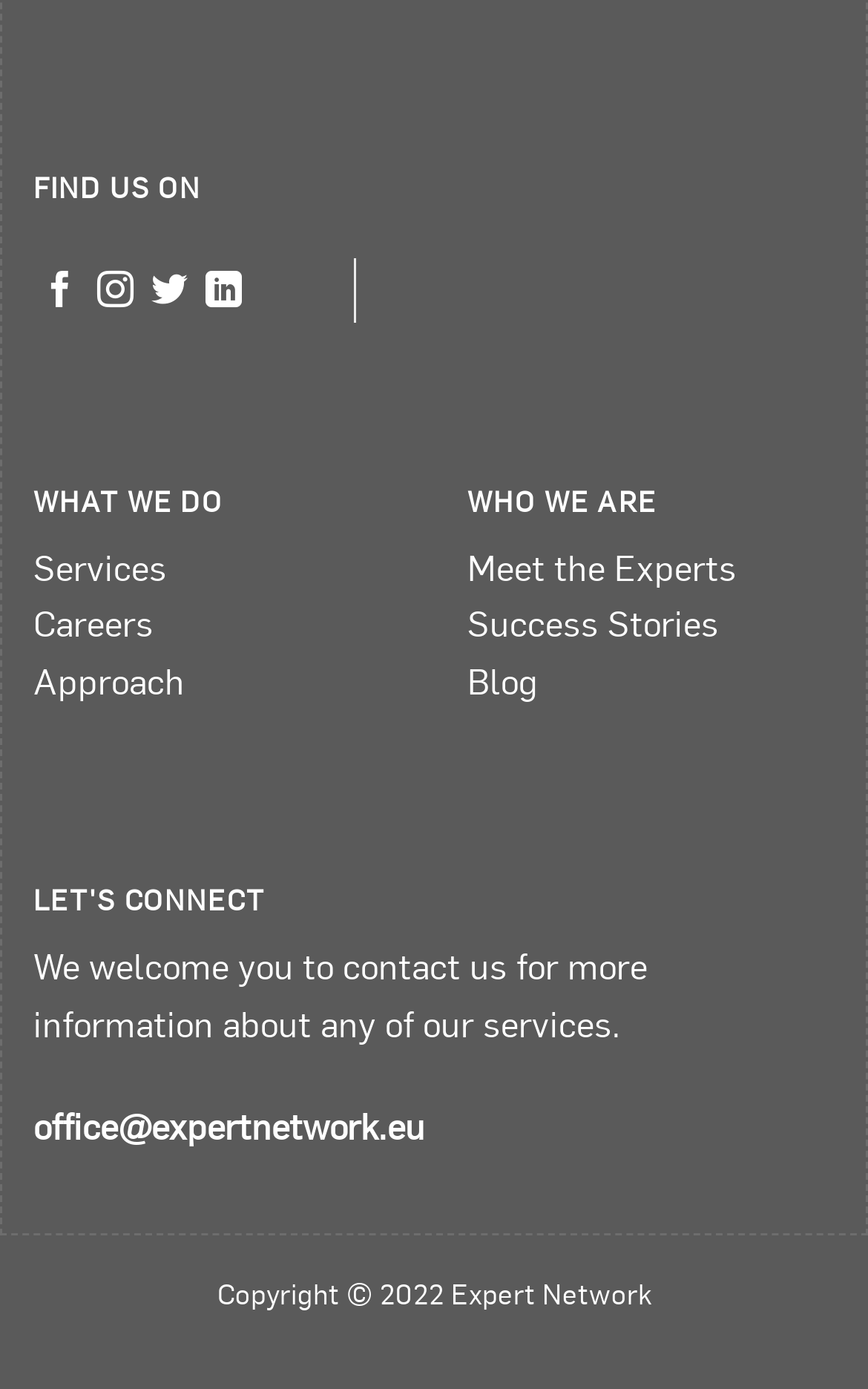Please determine the bounding box coordinates of the element to click on in order to accomplish the following task: "View Services". Ensure the coordinates are four float numbers ranging from 0 to 1, i.e., [left, top, right, bottom].

[0.038, 0.391, 0.192, 0.425]